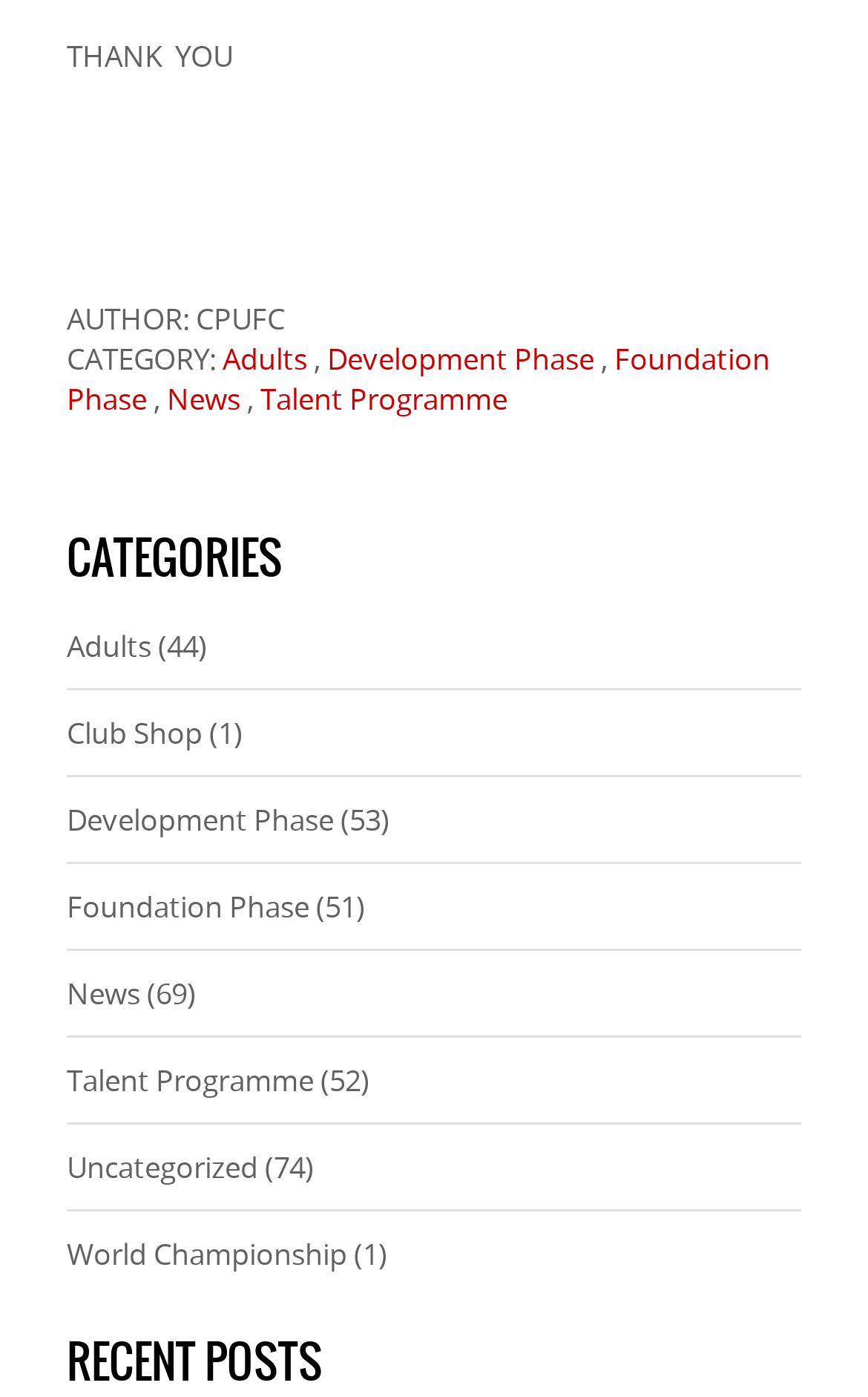Identify the bounding box coordinates for the UI element that matches this description: "Uncategorized".

[0.077, 0.821, 0.297, 0.85]